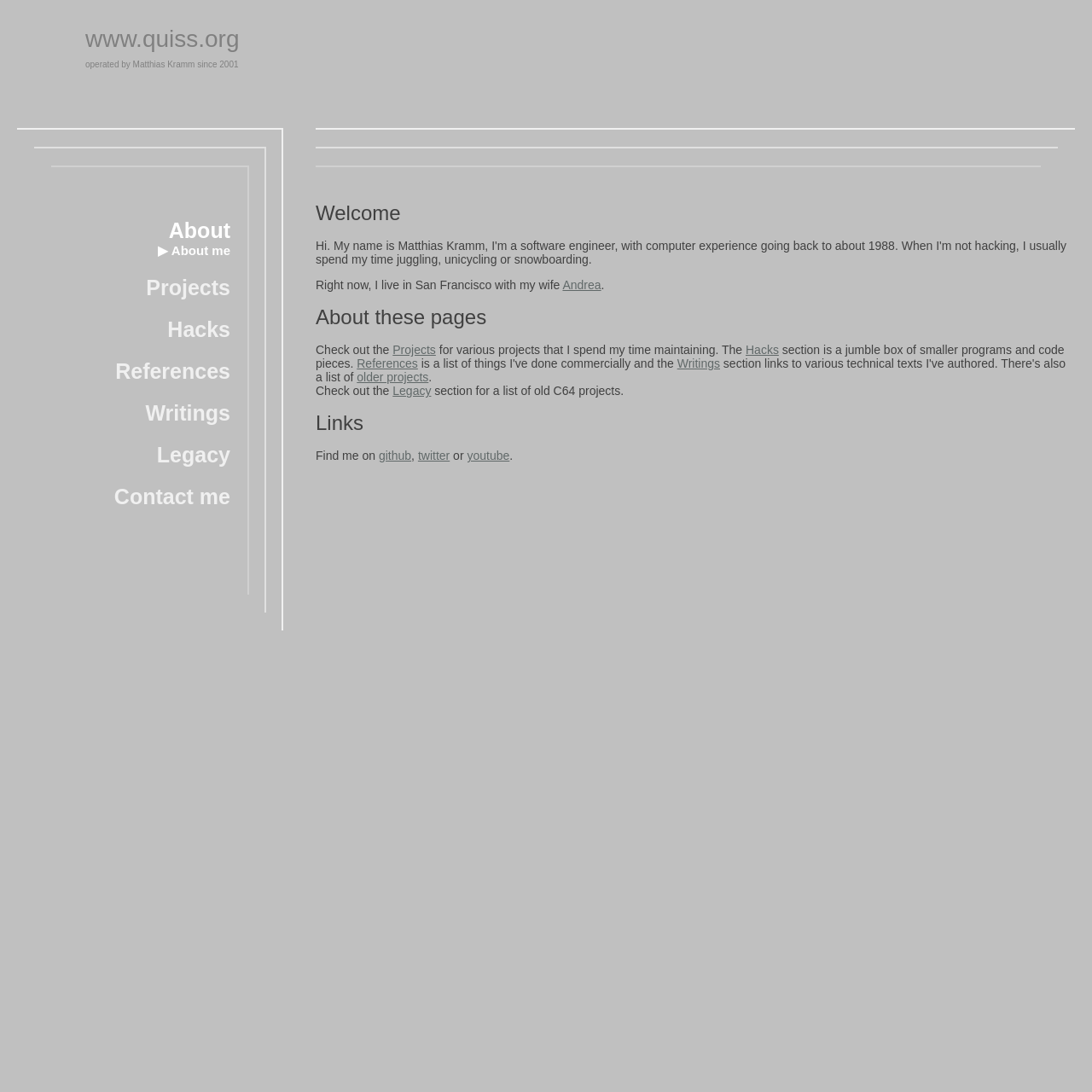Determine the bounding box coordinates for the area that needs to be clicked to fulfill this task: "read about the author". The coordinates must be given as four float numbers between 0 and 1, i.e., [left, top, right, bottom].

[0.289, 0.255, 0.515, 0.267]